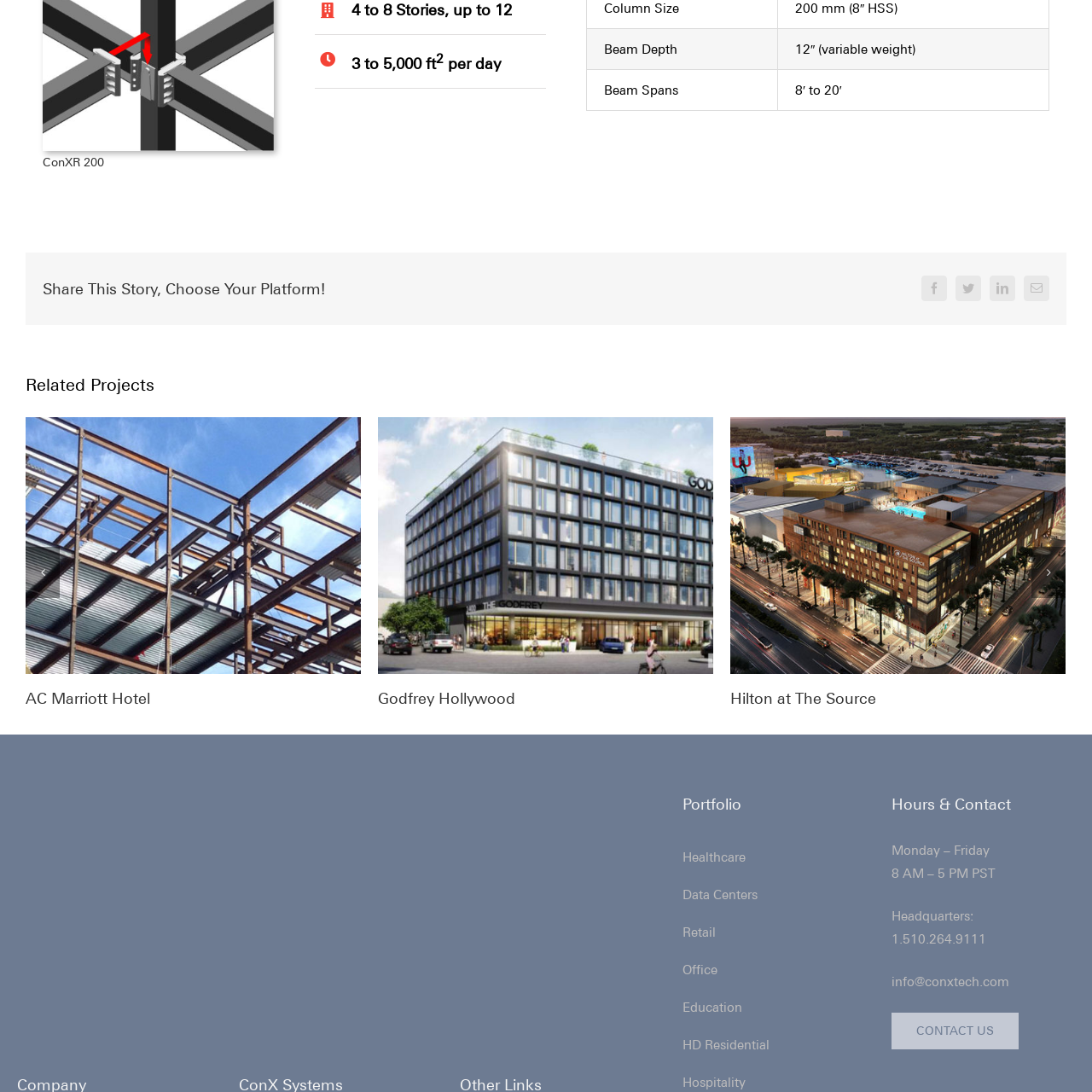Observe the section highlighted in yellow, What is the 'Godfrey Hollywood' project? 
Please respond using a single word or phrase.

A development project